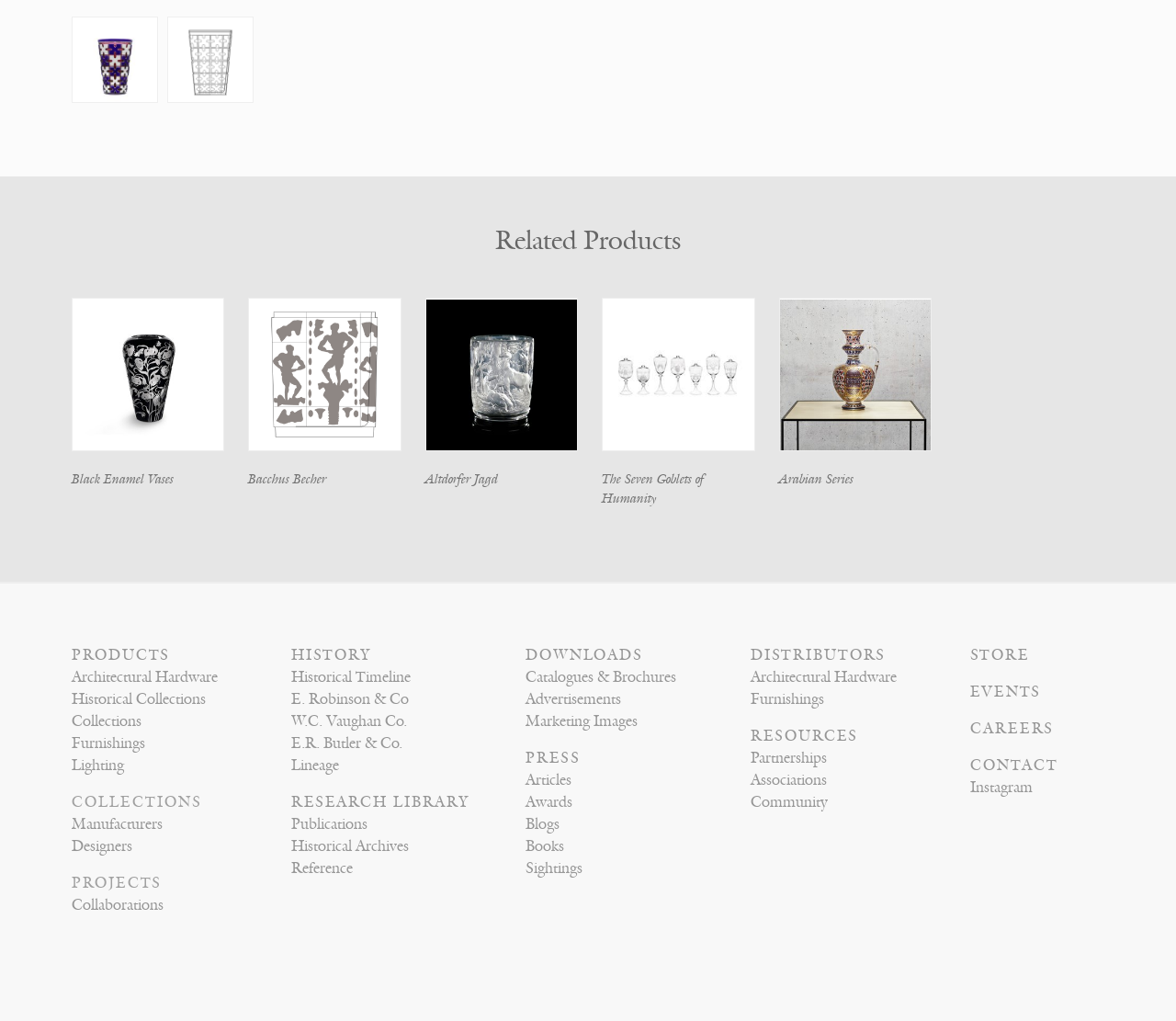Answer the question below using just one word or a short phrase: 
What is the category of the product 'Bacchus Becher'?

Collections